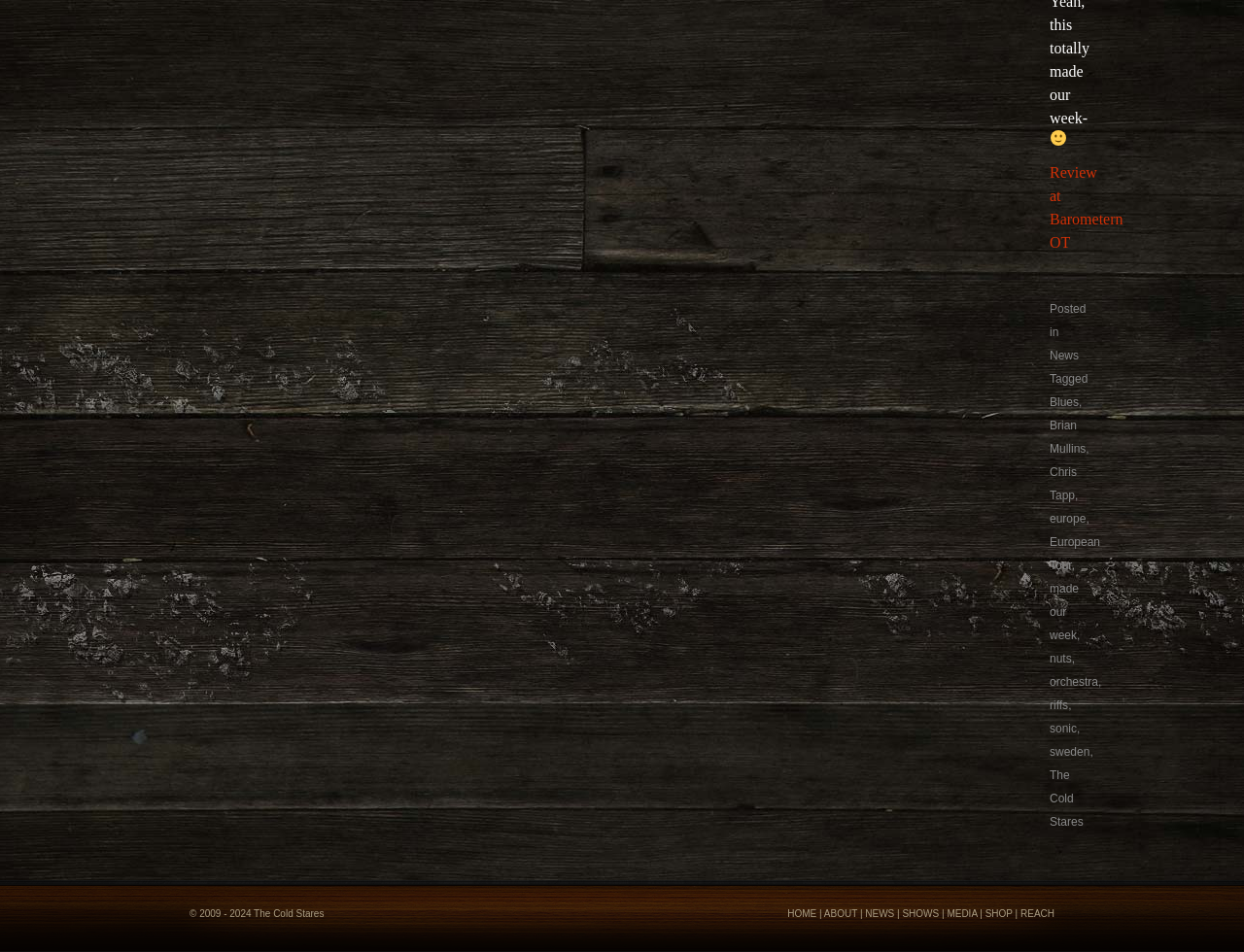What is the first tag listed after 'Posted in'?
Please provide a single word or phrase based on the screenshot.

News